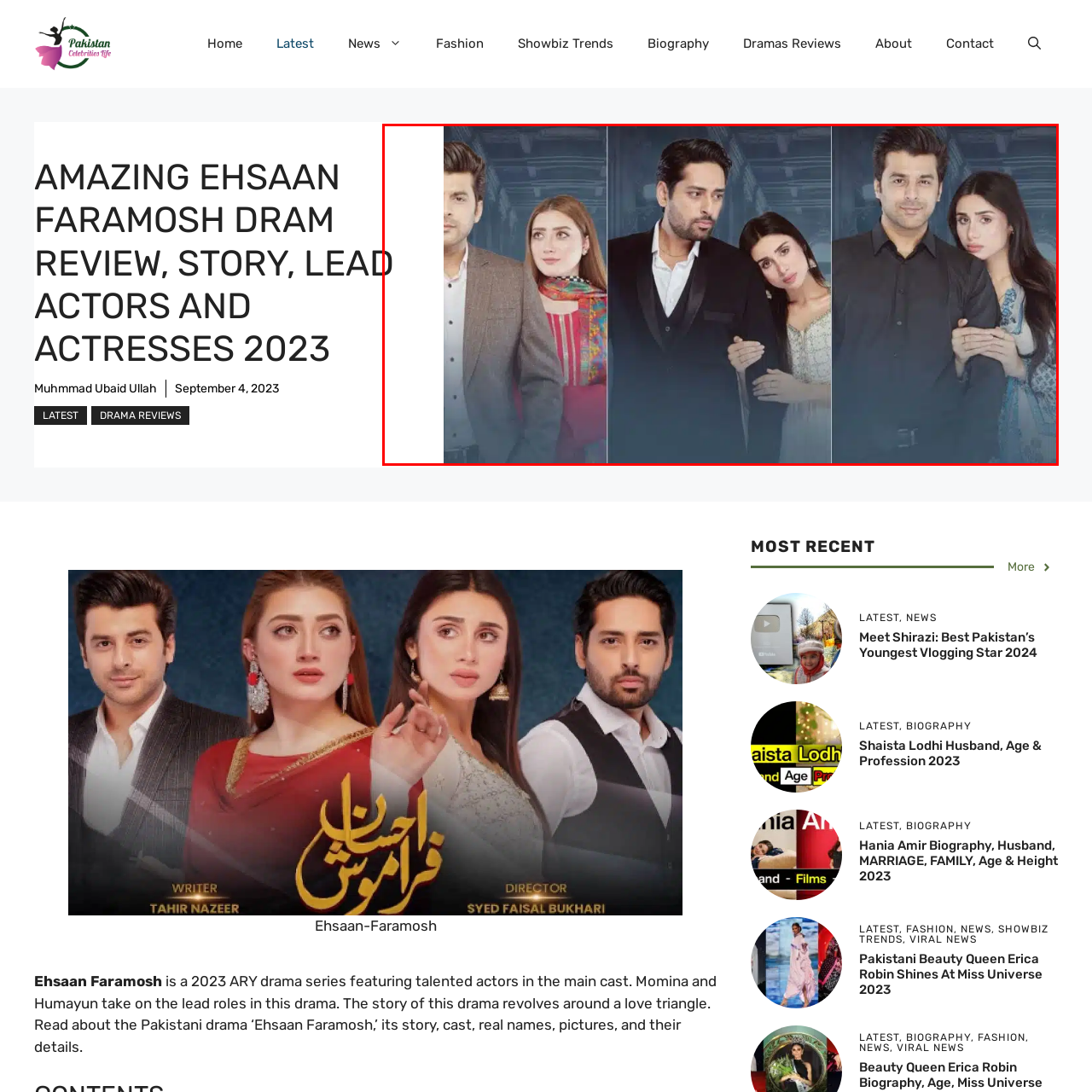How many couples are featured in the promotional image?
Look at the section marked by the red bounding box and provide a single word or phrase as your answer.

Three